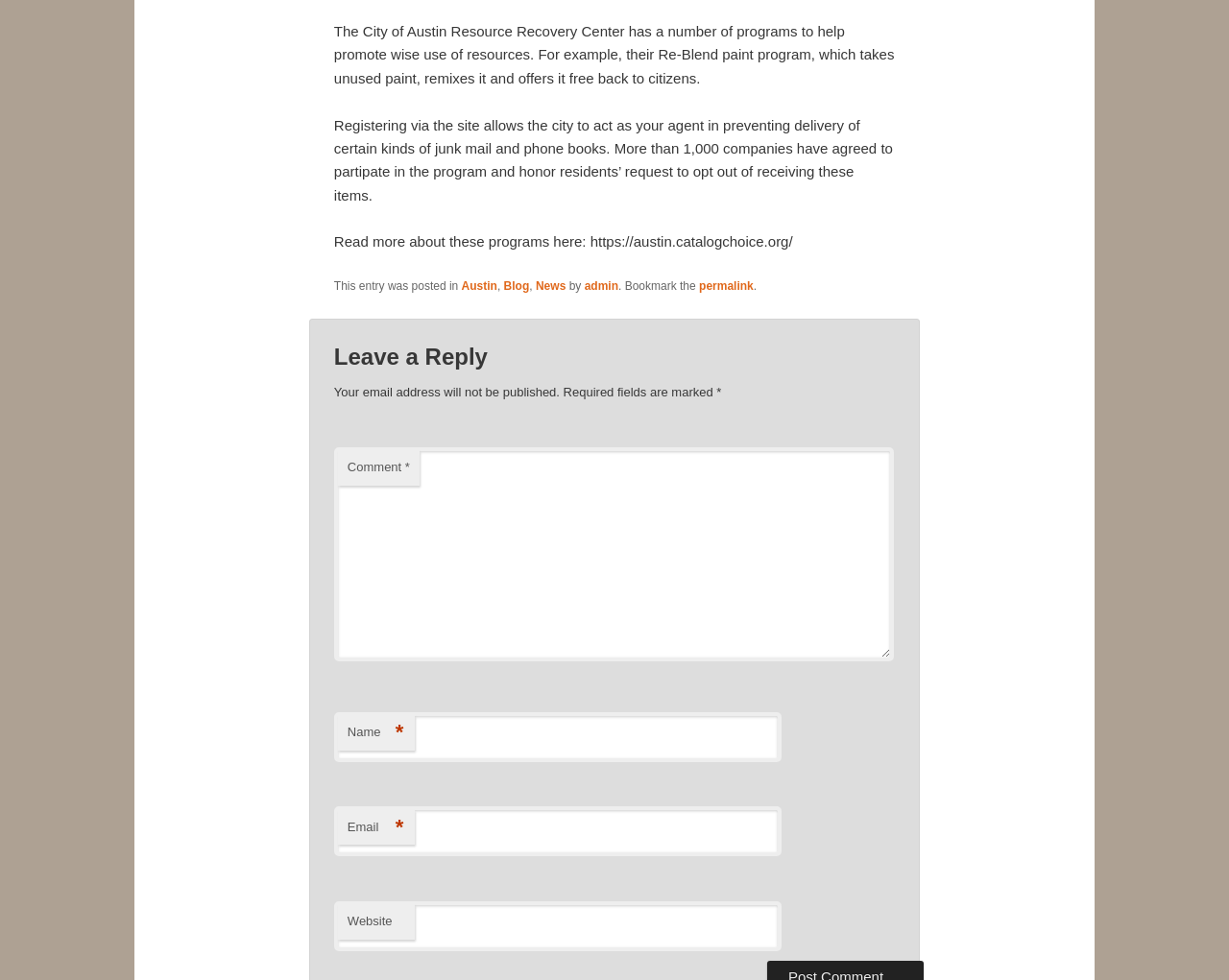Identify the coordinates of the bounding box for the element described below: "Austin". Return the coordinates as four float numbers between 0 and 1: [left, top, right, bottom].

[0.375, 0.285, 0.405, 0.299]